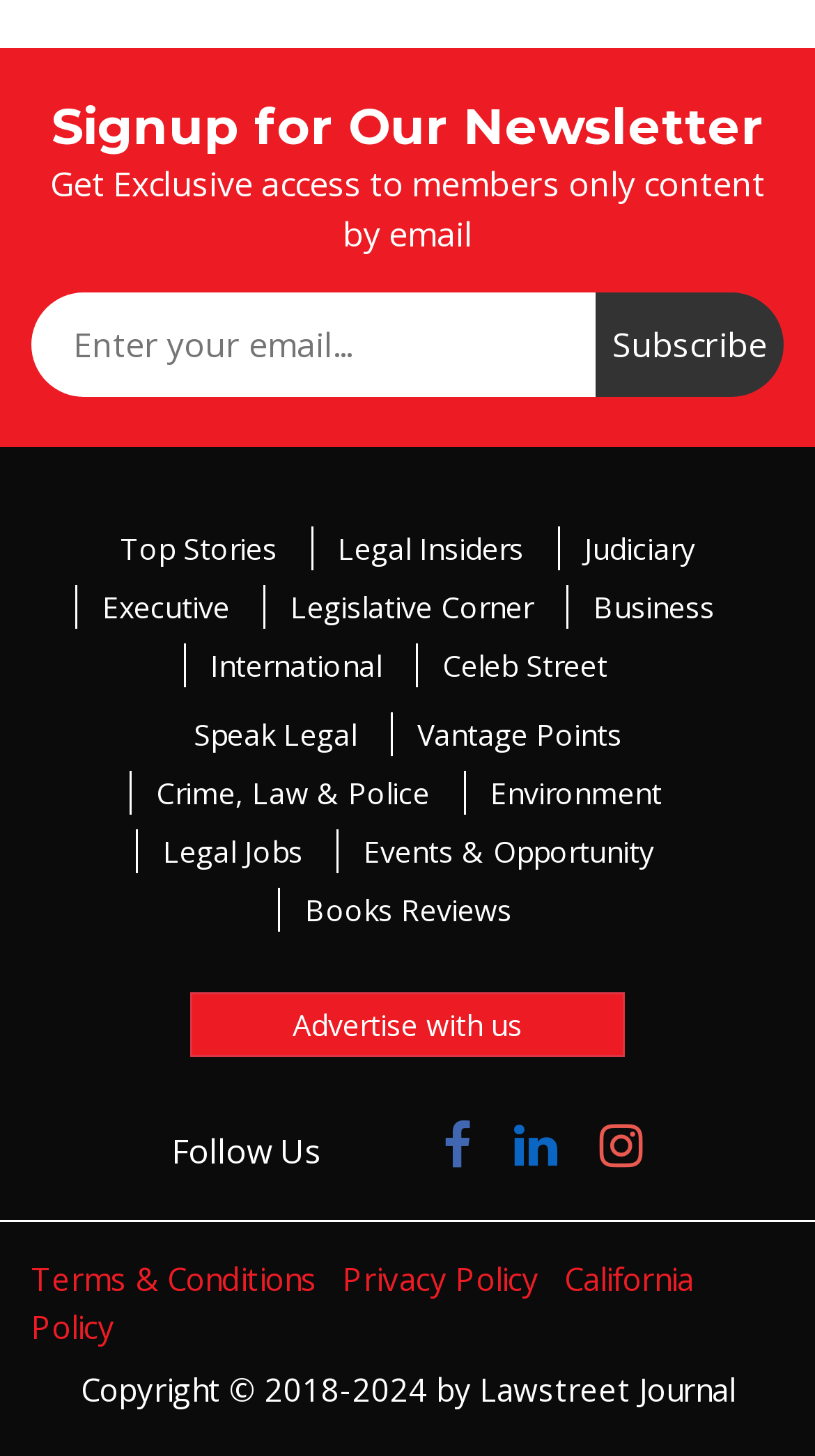Provide your answer to the question using just one word or phrase: How many social media platforms can you follow the publication on?

4